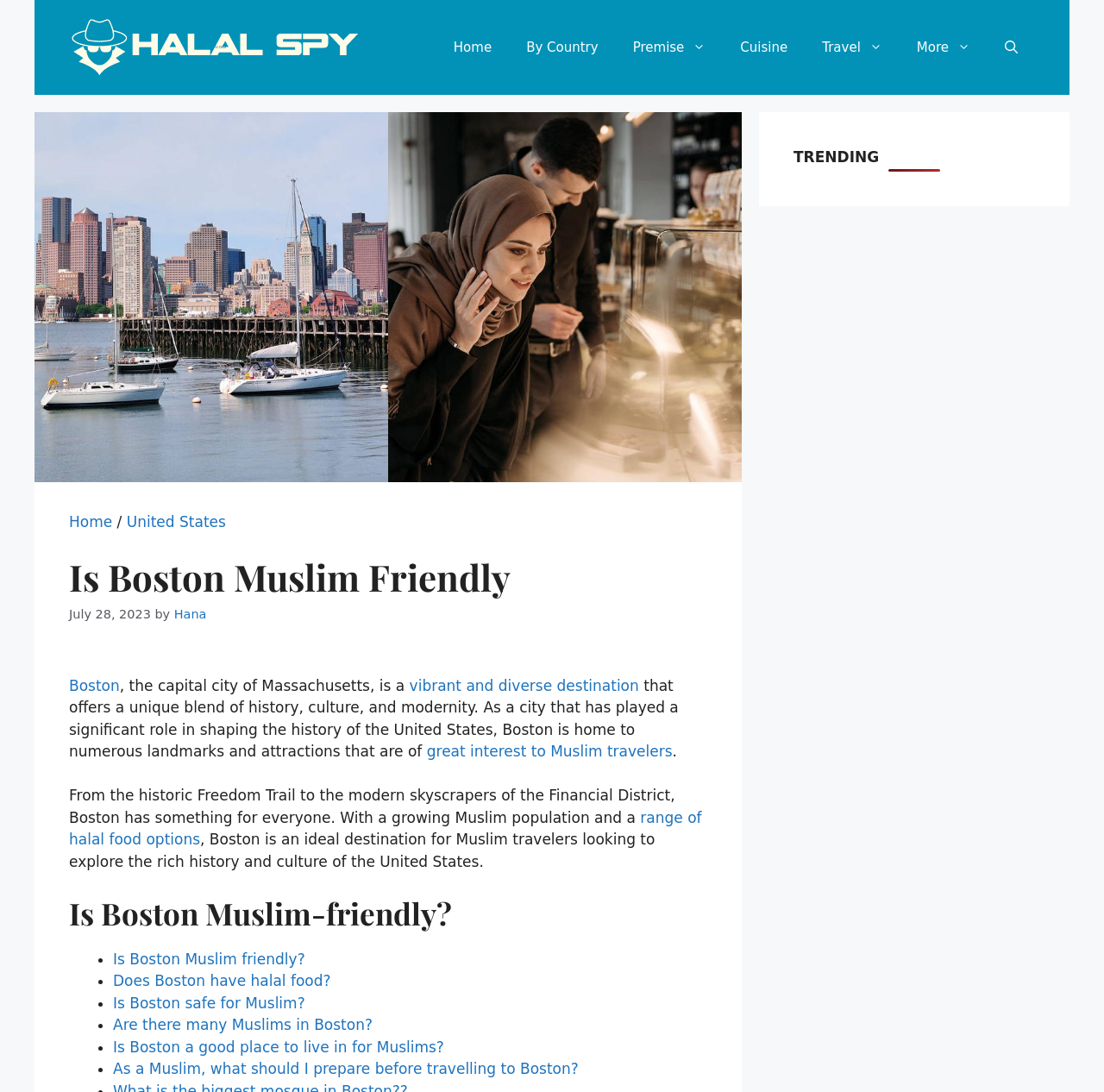Point out the bounding box coordinates of the section to click in order to follow this instruction: "Open the search".

[0.895, 0.02, 0.938, 0.067]